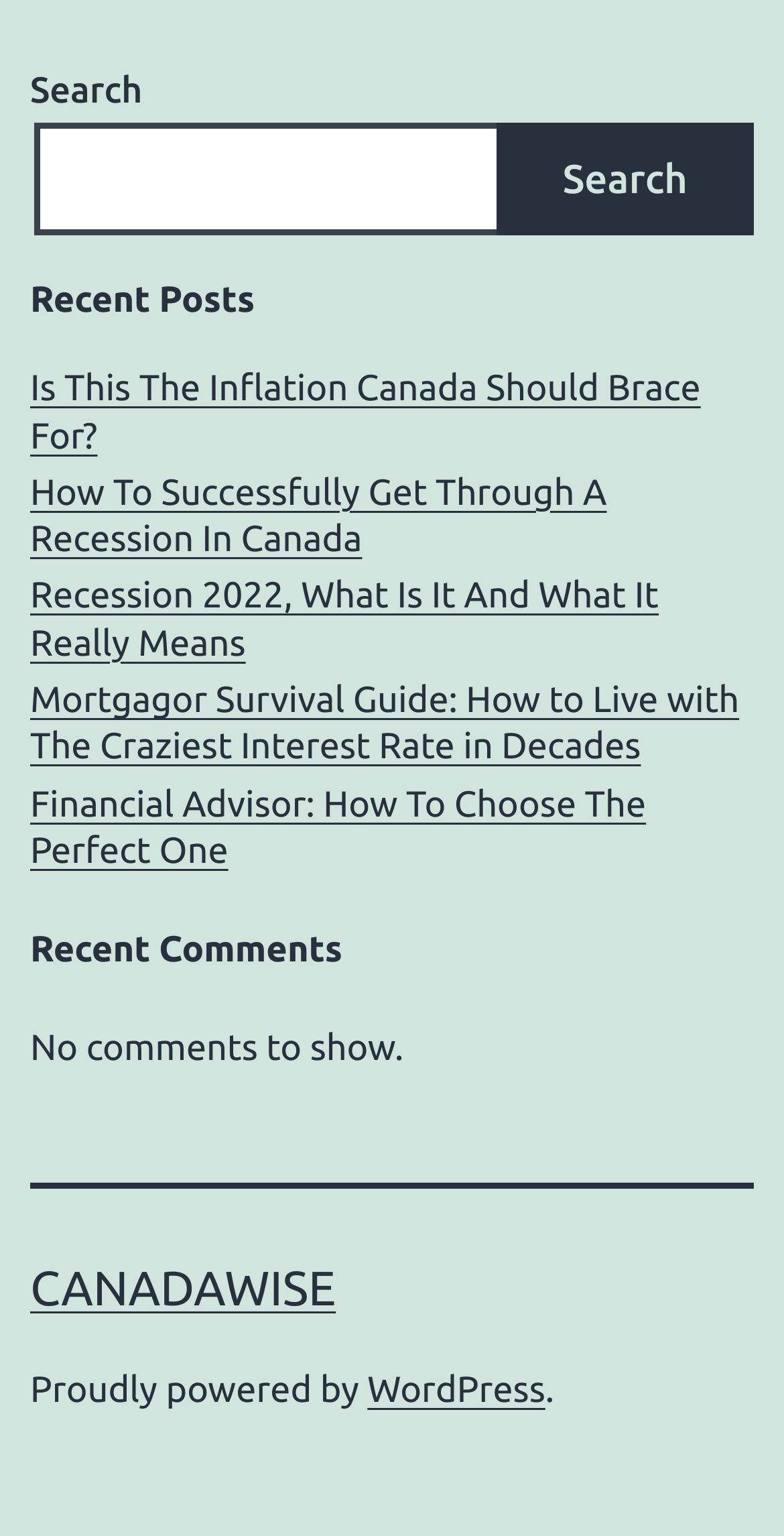What is the topic of the recent posts?
From the screenshot, provide a brief answer in one word or phrase.

Finance and economy